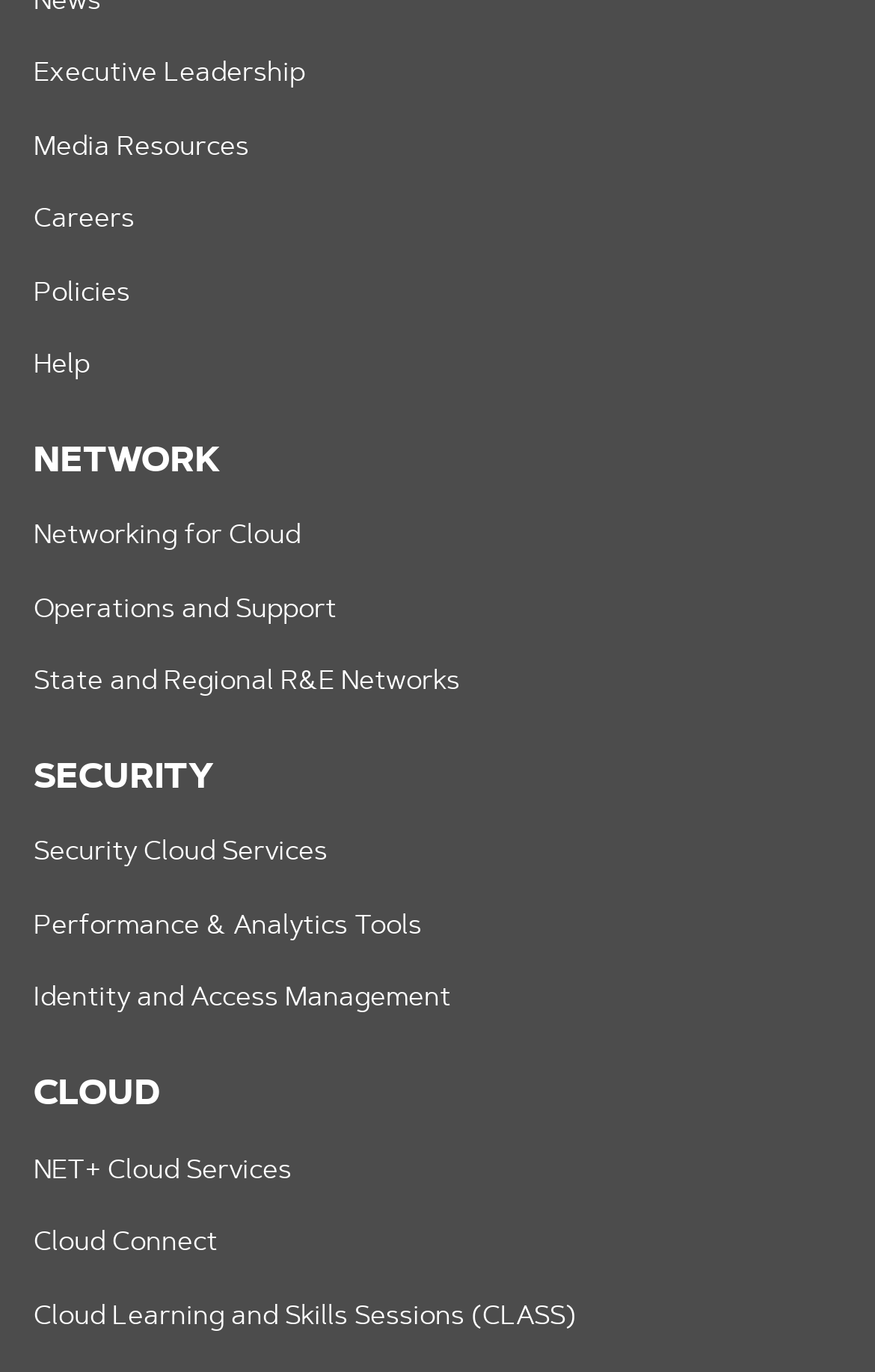Provide the bounding box coordinates of the HTML element this sentence describes: "name="submit" value="Yorum gönder"". The bounding box coordinates consist of four float numbers between 0 and 1, i.e., [left, top, right, bottom].

None